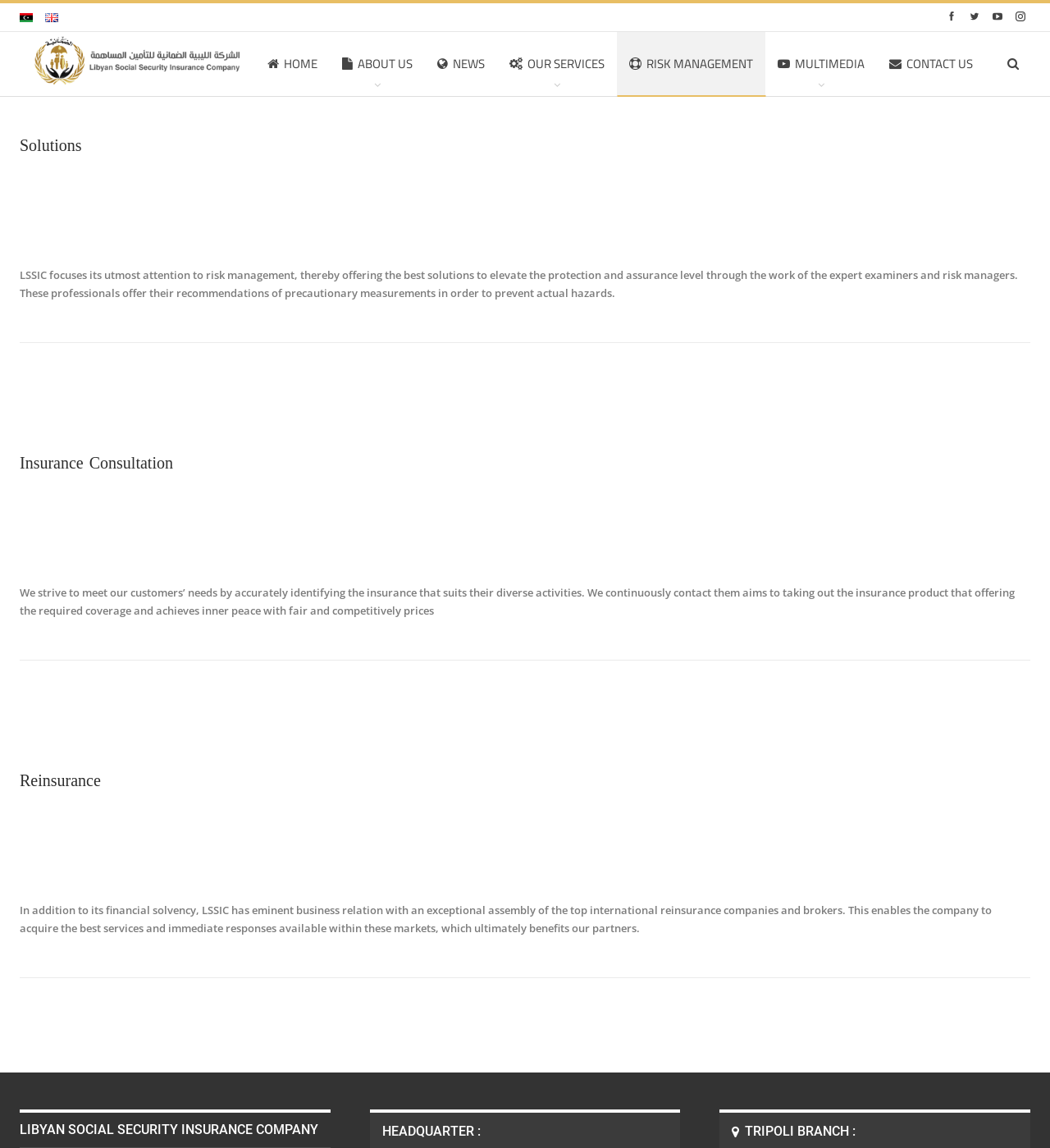Determine the bounding box coordinates of the clickable element necessary to fulfill the instruction: "Learn about risk management". Provide the coordinates as four float numbers within the 0 to 1 range, i.e., [left, top, right, bottom].

[0.588, 0.028, 0.729, 0.084]